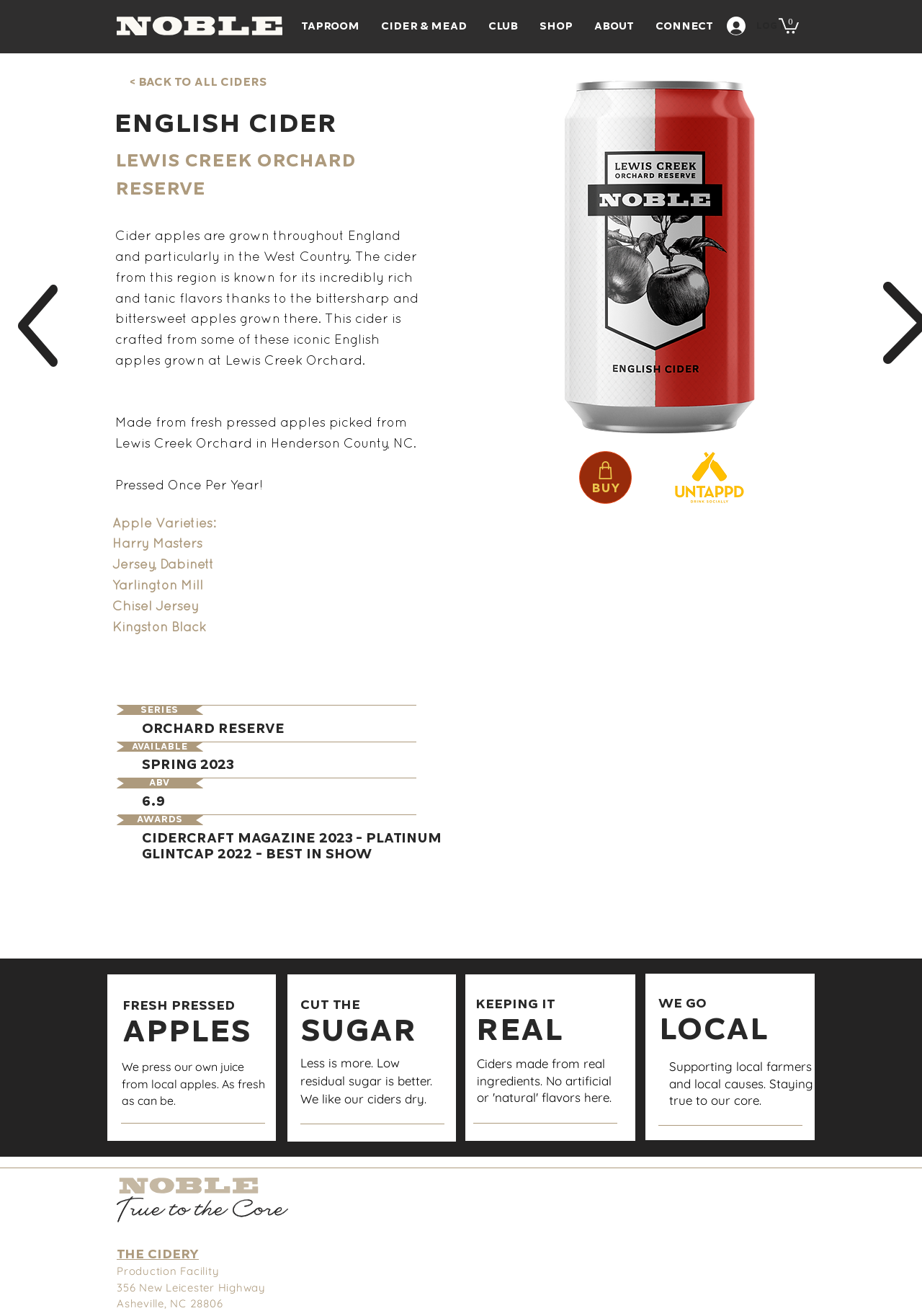Identify the bounding box coordinates of the element to click to follow this instruction: 'Click on the 'THE CIDERY' link'. Ensure the coordinates are four float values between 0 and 1, provided as [left, top, right, bottom].

[0.127, 0.947, 0.216, 0.958]